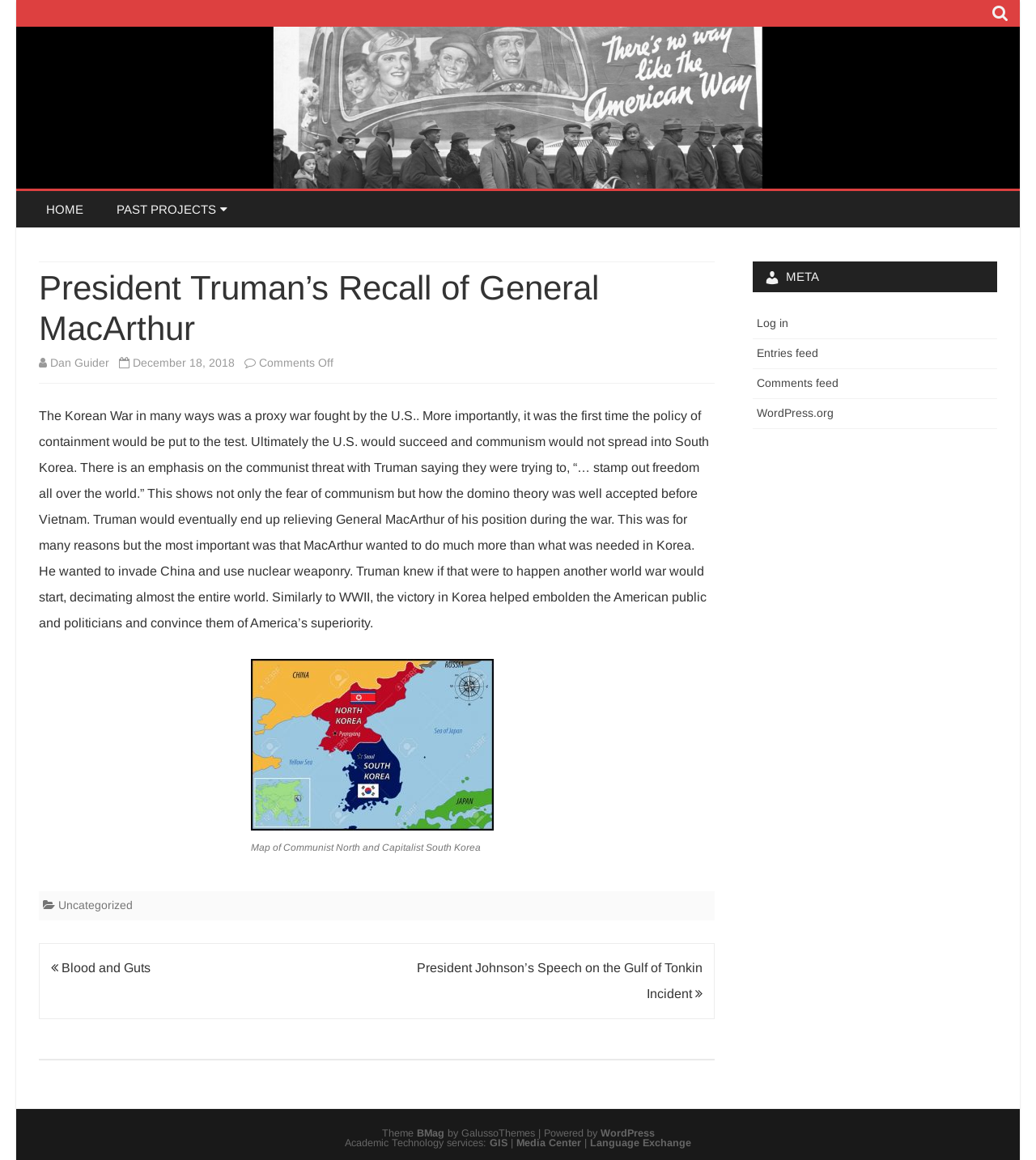Find the main header of the webpage and produce its text content.

President Truman’s Recall of General MacArthur